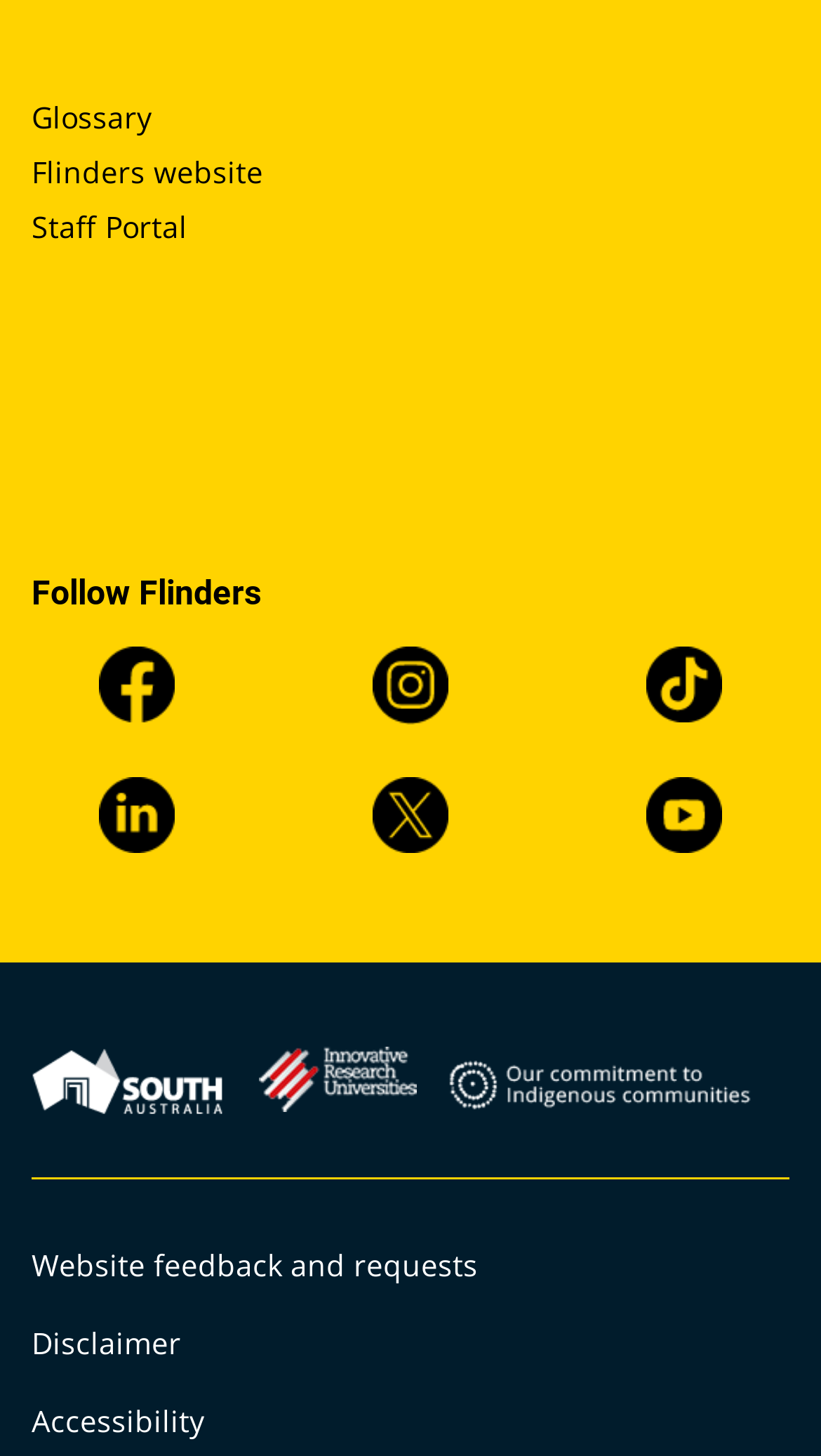Find the bounding box of the web element that fits this description: "Staff Portal".

[0.038, 0.141, 0.228, 0.169]